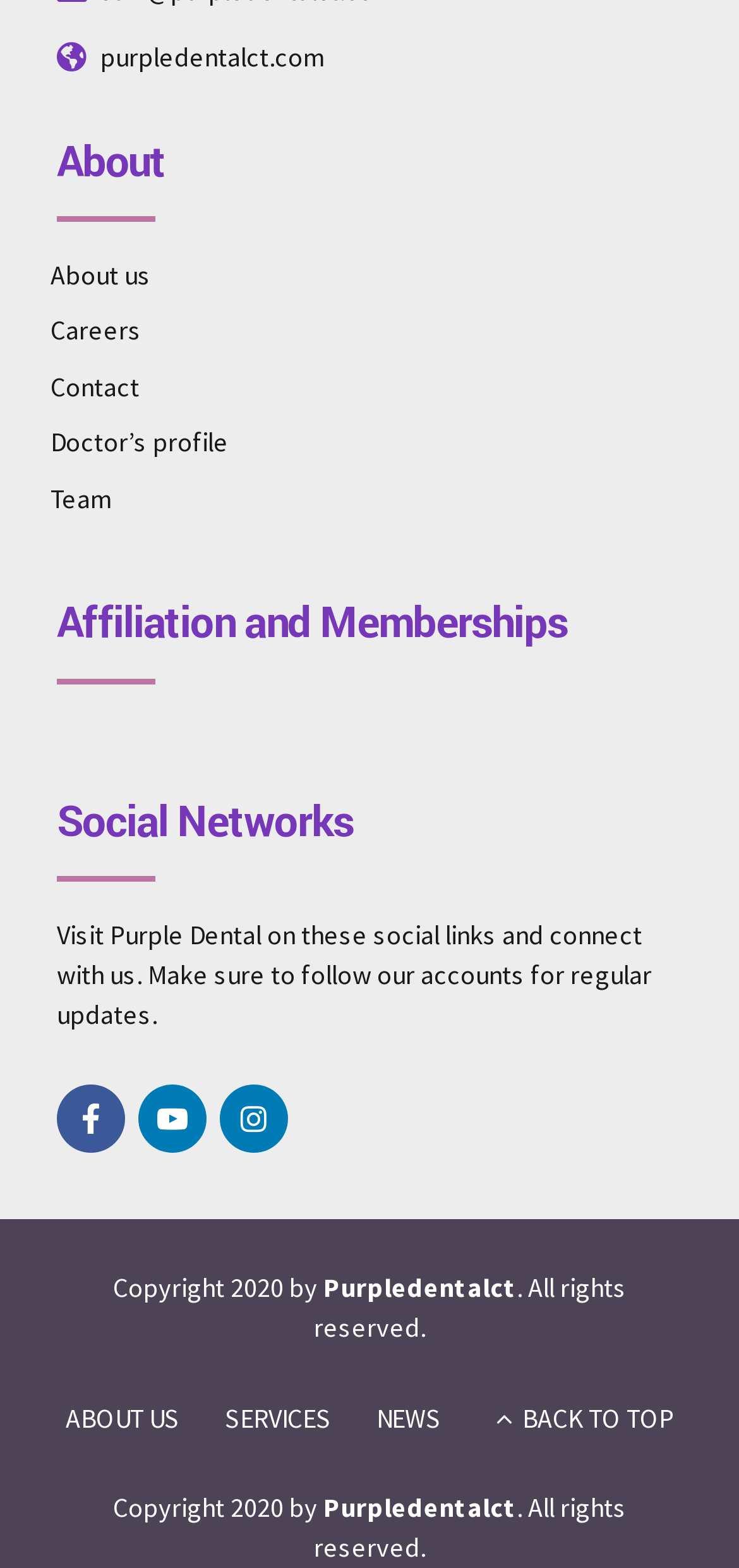What type of information can be found in the 'About' section?
Utilize the information in the image to give a detailed answer to the question.

The 'About' section is a header that contains links to sub-pages such as 'About us', 'Careers', 'Contact', 'Doctor’s profile', and 'Team', suggesting that this section provides information about the clinic, its staff, and its services.